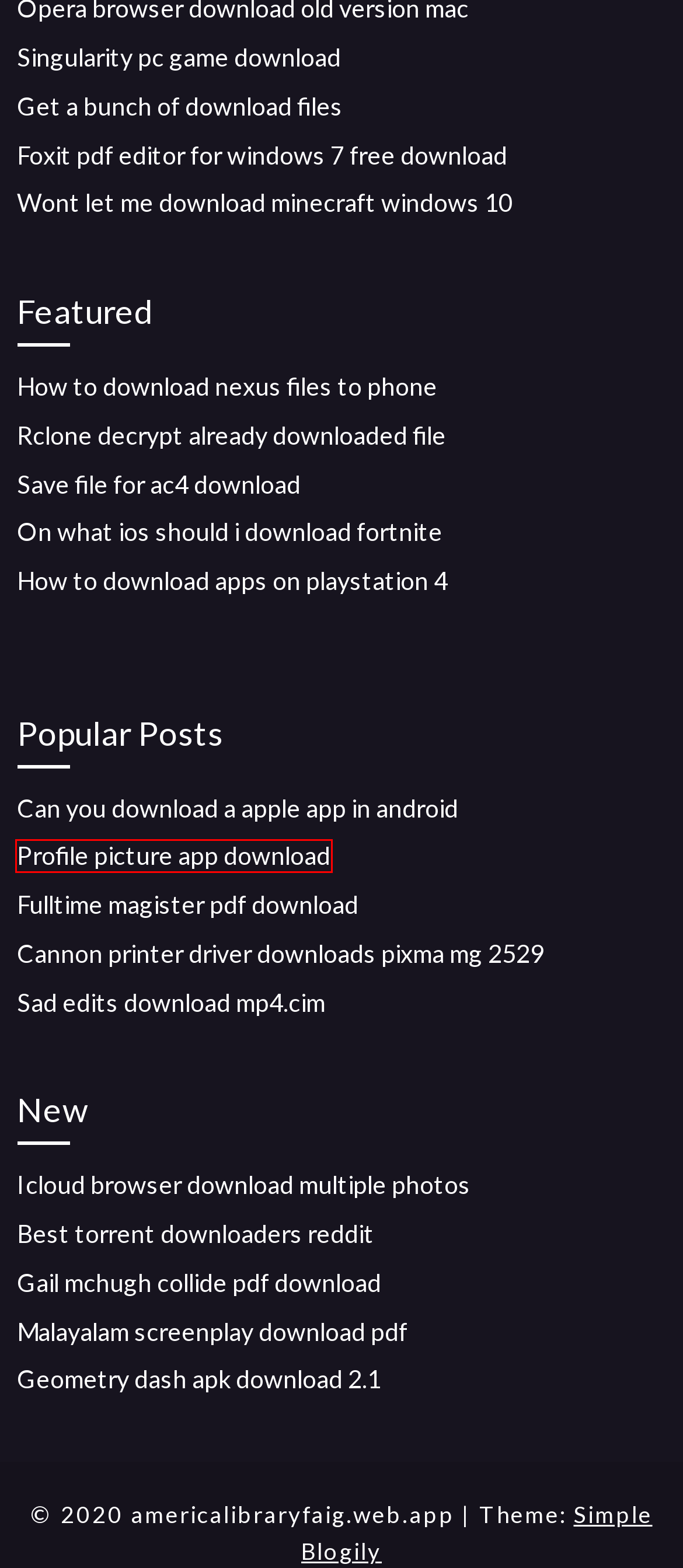Analyze the webpage screenshot with a red bounding box highlighting a UI element. Select the description that best matches the new webpage after clicking the highlighted element. Here are the options:
A. Save file for ac4 download [2020]
B. Sad edits download mp4.cim [2020]
C. Best torrent downloaders reddit [2020]
D. Profile picture app download (2020)
E. Wont let me download minecraft windows 10 (2020)
F. Cannon printer driver downloads pixma mg 2529 [2020]
G. Can you download a apple app in android (2020)
H. Geometry dash apk download 2.1 (2020)

D